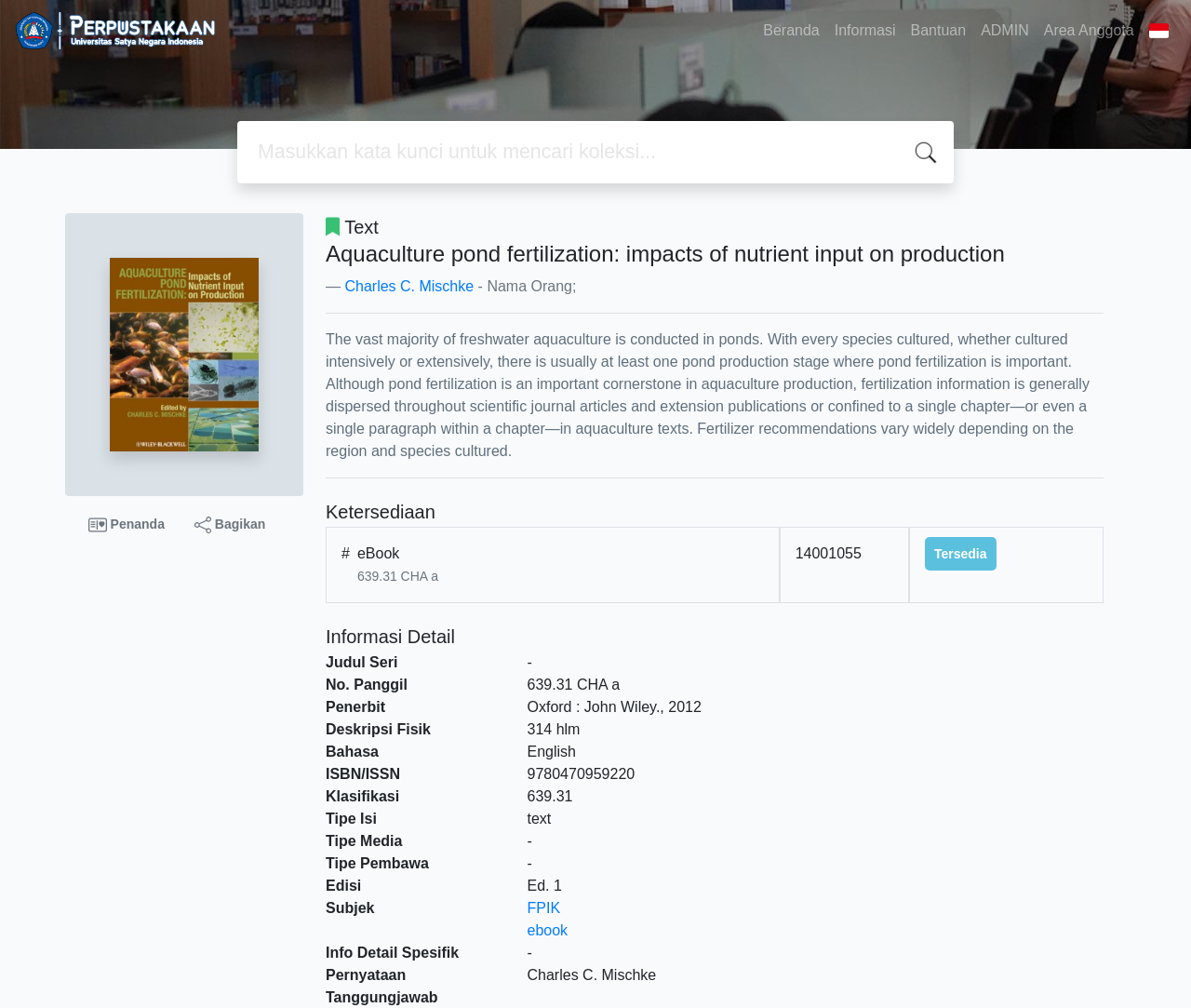Predict the bounding box of the UI element based on the description: "Bagikan". The coordinates should be four float numbers between 0 and 1, formatted as [left, top, right, bottom].

[0.157, 0.507, 0.229, 0.534]